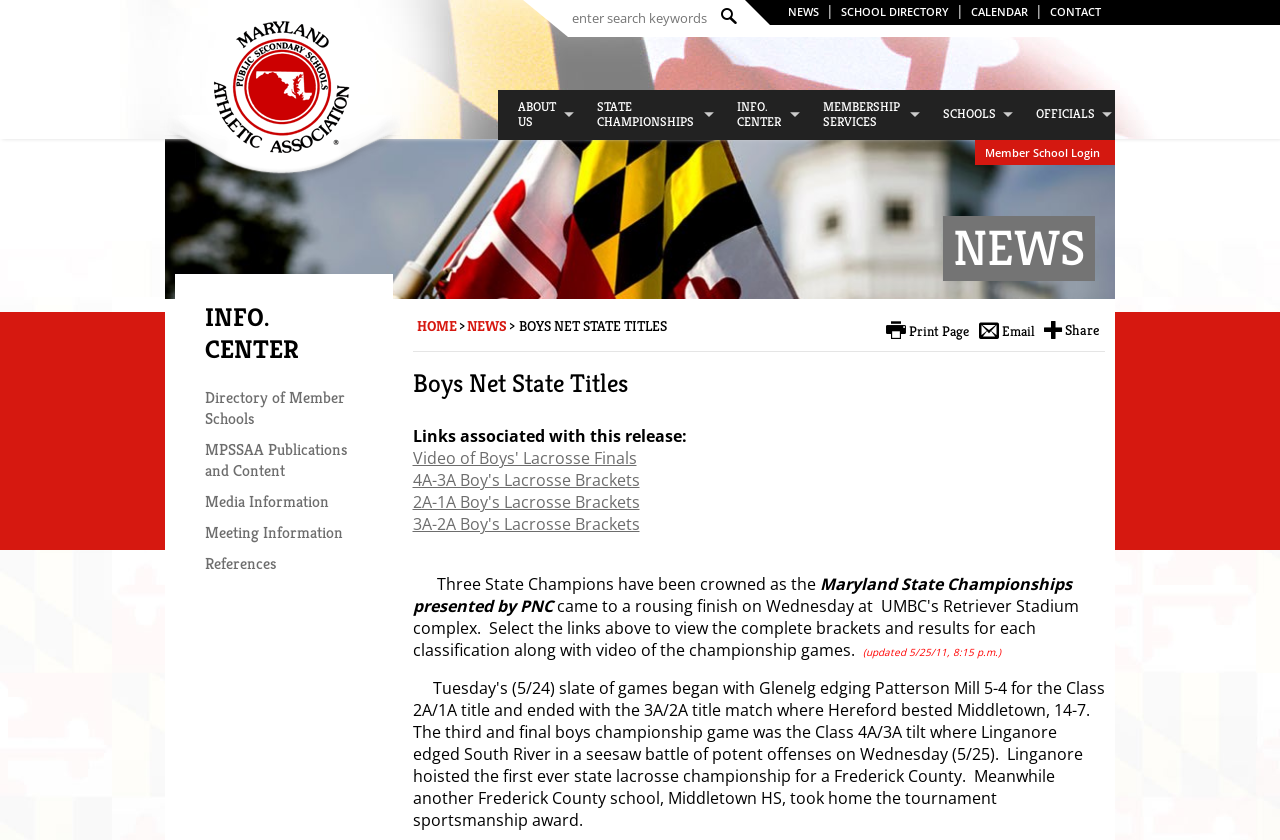What is the main navigation menu?
Using the image as a reference, give a one-word or short phrase answer.

Main Menu